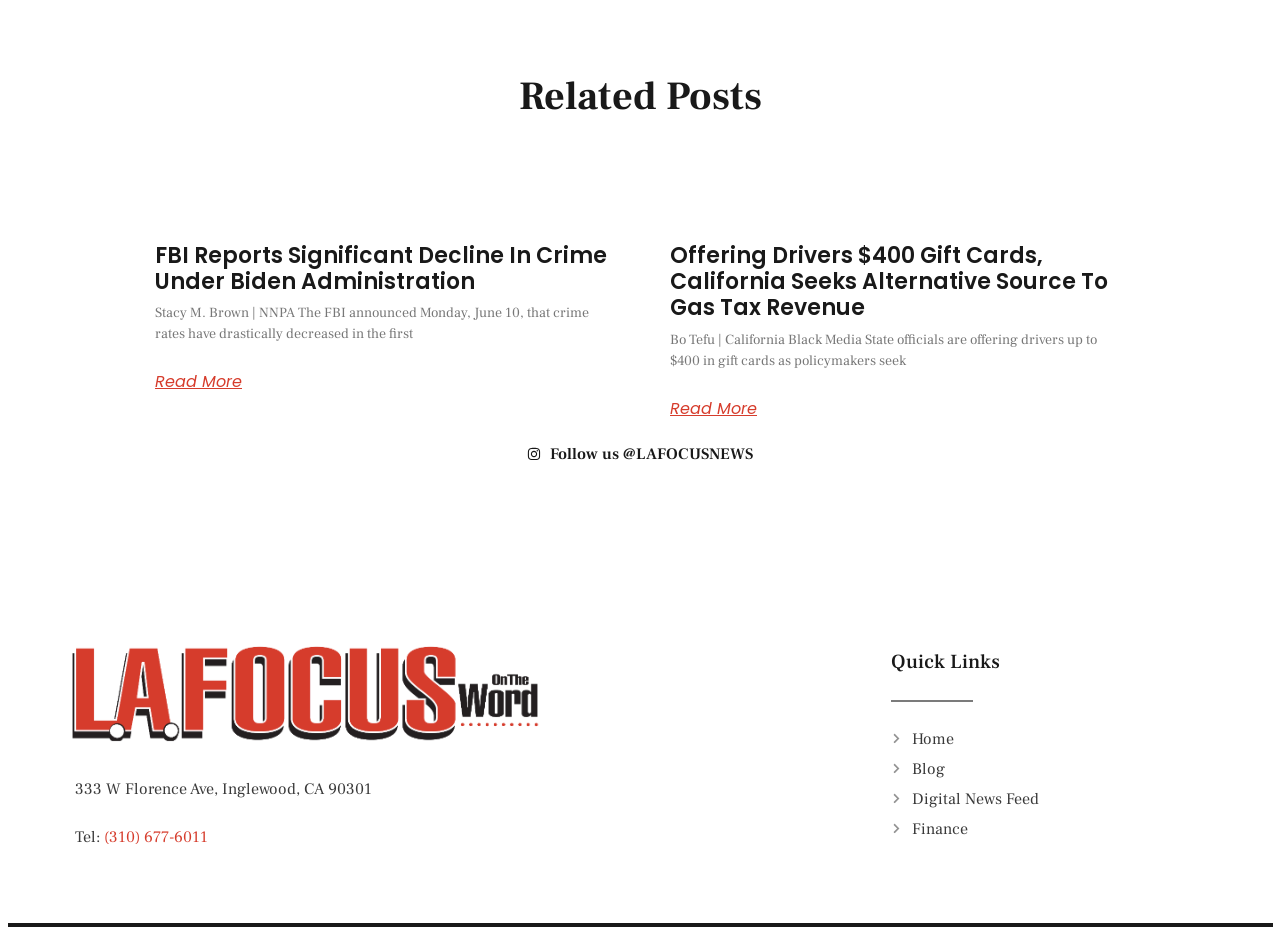Based on the image, give a detailed response to the question: What is the phone number of LA Focus News?

I found the phone number of LA Focus News by looking at the link element with the text 'Call Phone Number (310) 677-6011', which is the phone number of the news organization.